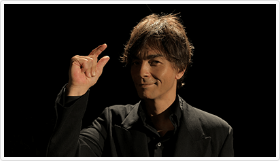Analyze the image and answer the question with as much detail as possible: 
What is the individual doing with their hand?

The individual is gesturing with one hand, with their fingertips almost pinching together, suggesting a precise measurement or small scale, as described in the caption.